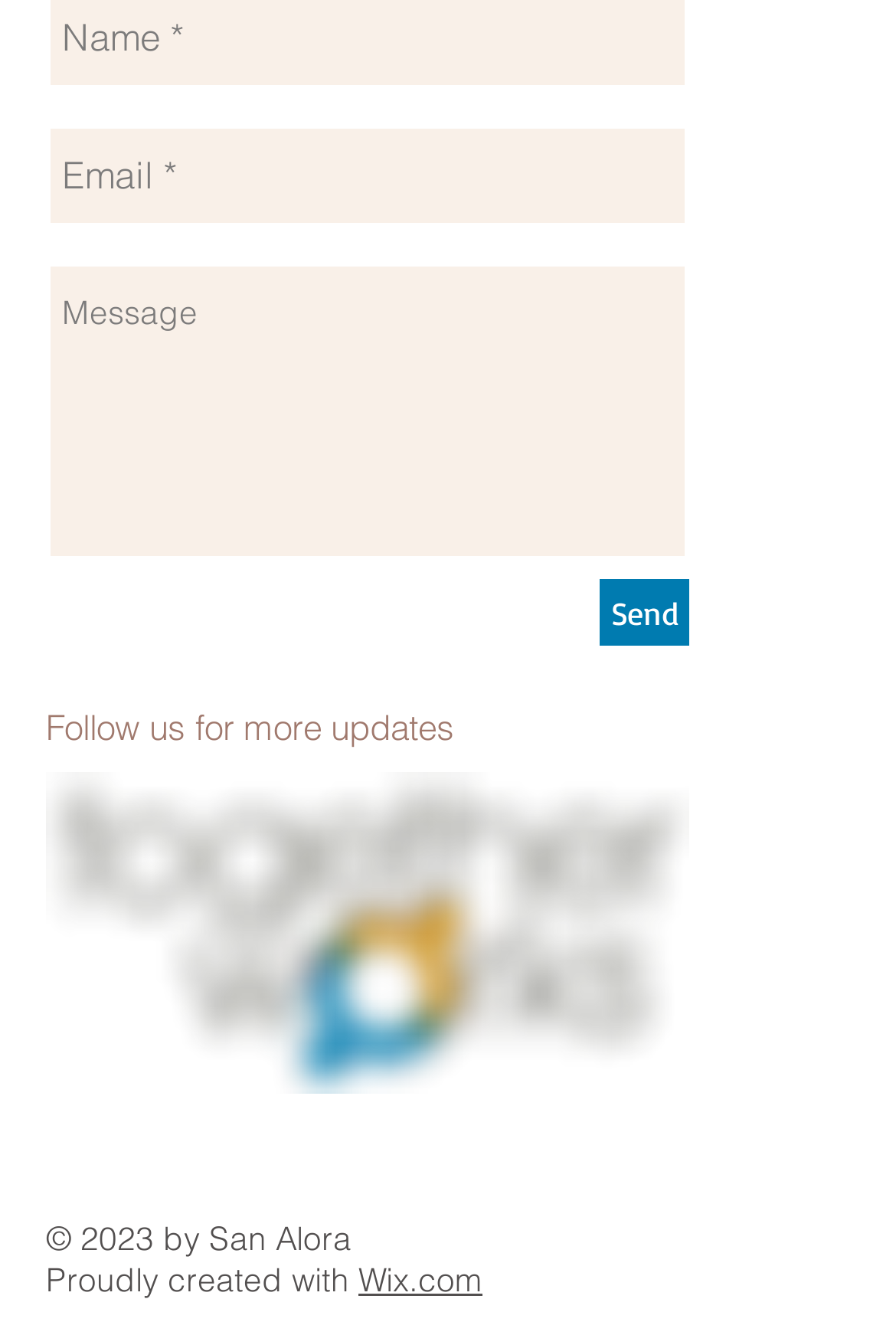Answer the following query concisely with a single word or phrase:
Who created the website?

San Alora